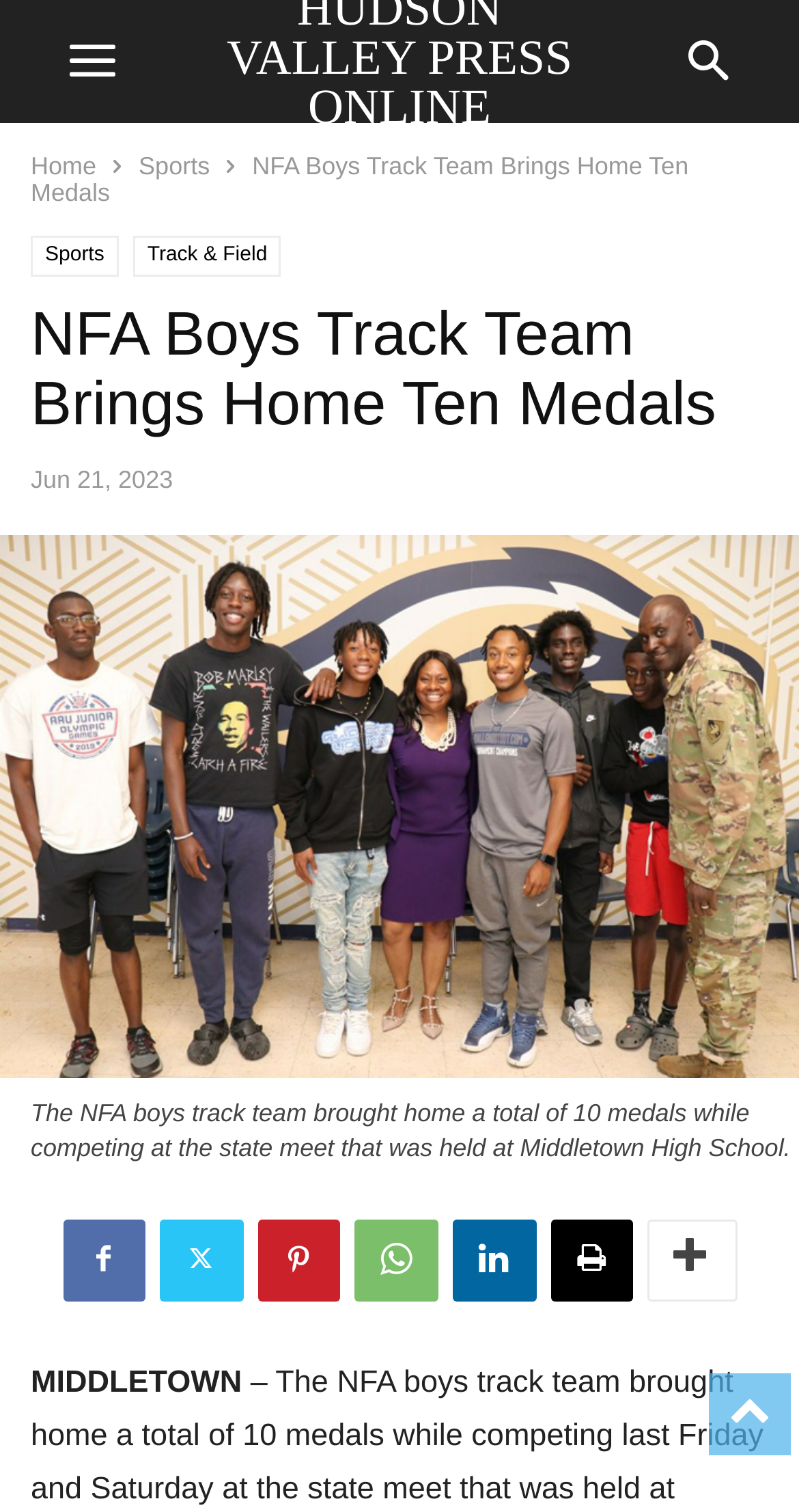Please locate the bounding box coordinates of the region I need to click to follow this instruction: "Share on Facebook".

[0.078, 0.806, 0.181, 0.86]